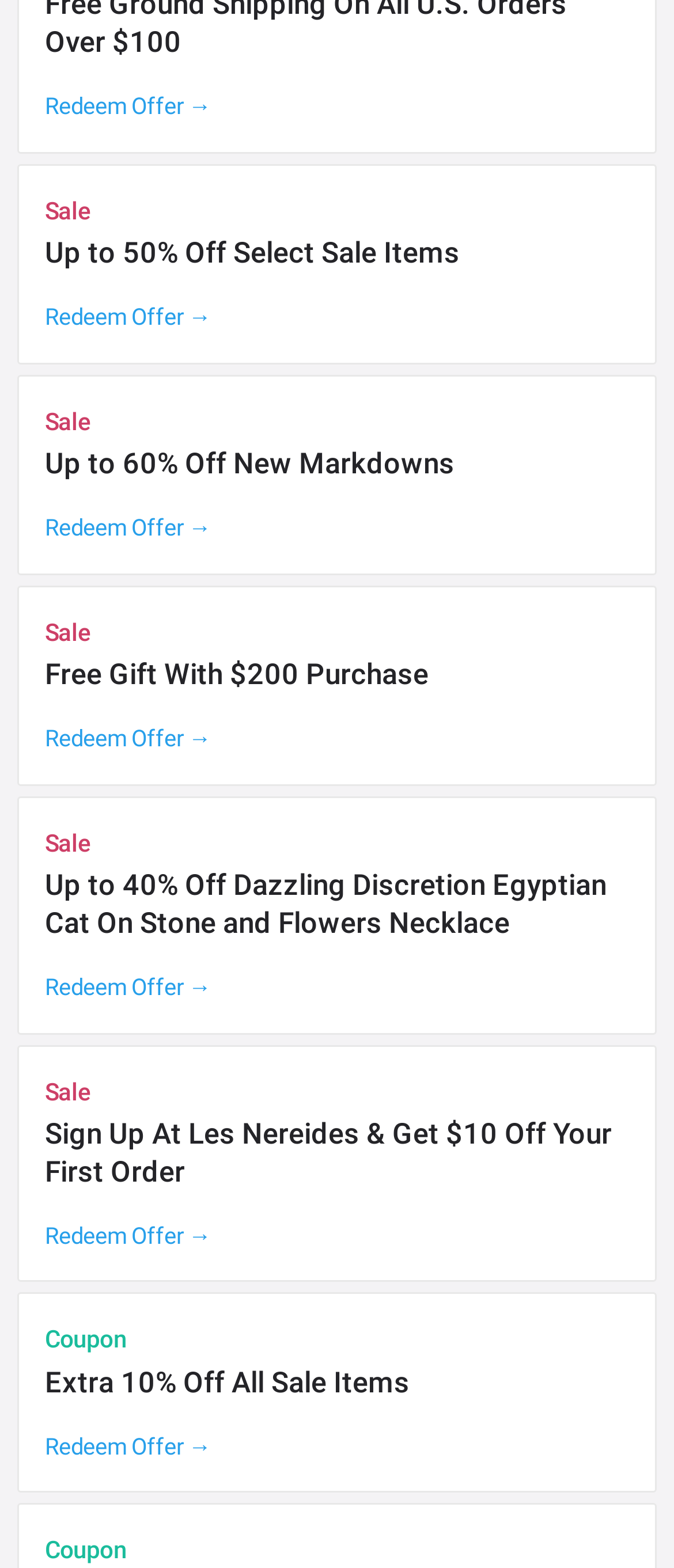Provide a thorough and detailed response to the question by examining the image: 
How many offers are available on this page?

I counted the number of 'Redeem Offer →' links on the page, which indicates the number of available offers.